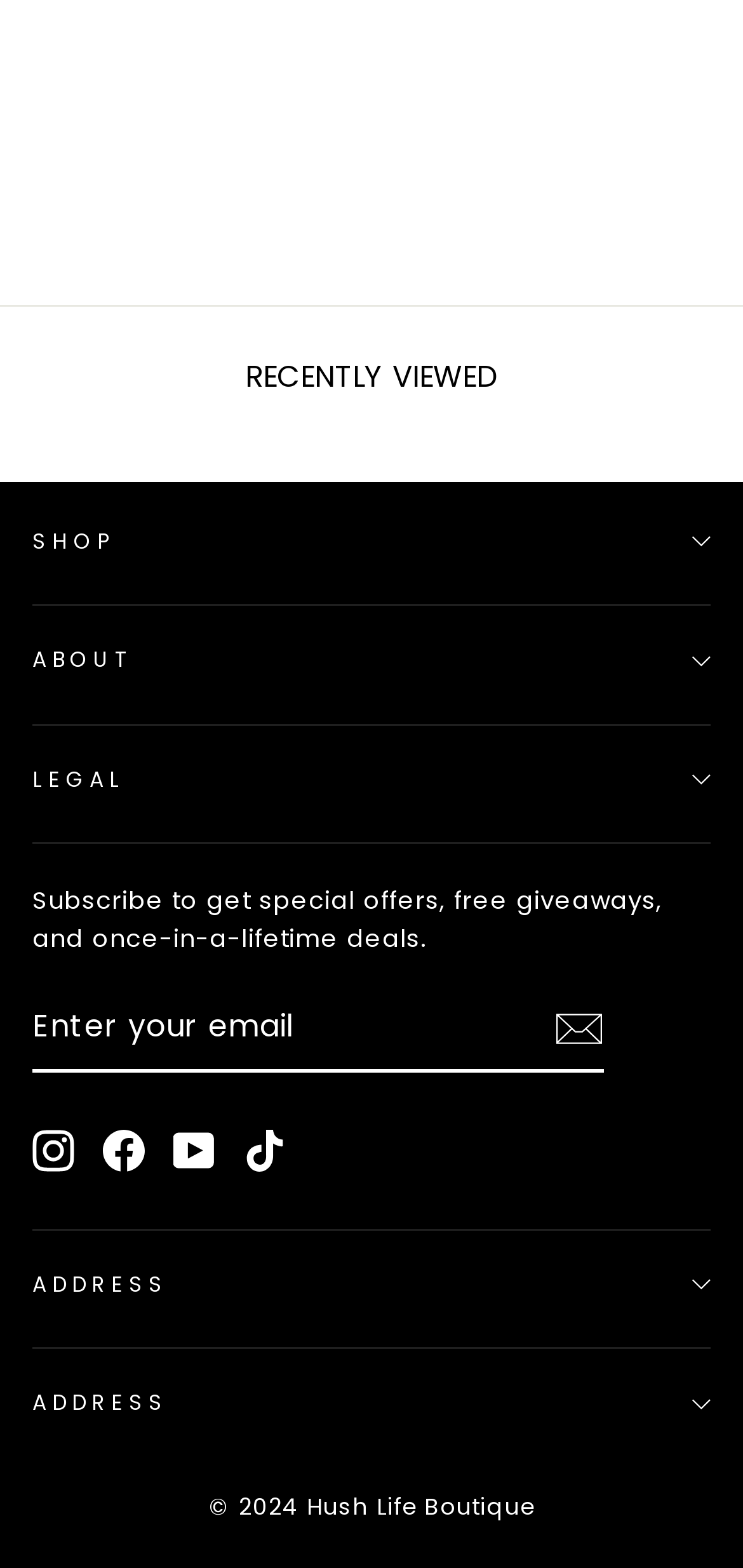Determine the bounding box coordinates of the clickable element necessary to fulfill the instruction: "go to LinkedIn". Provide the coordinates as four float numbers within the 0 to 1 range, i.e., [left, top, right, bottom].

None